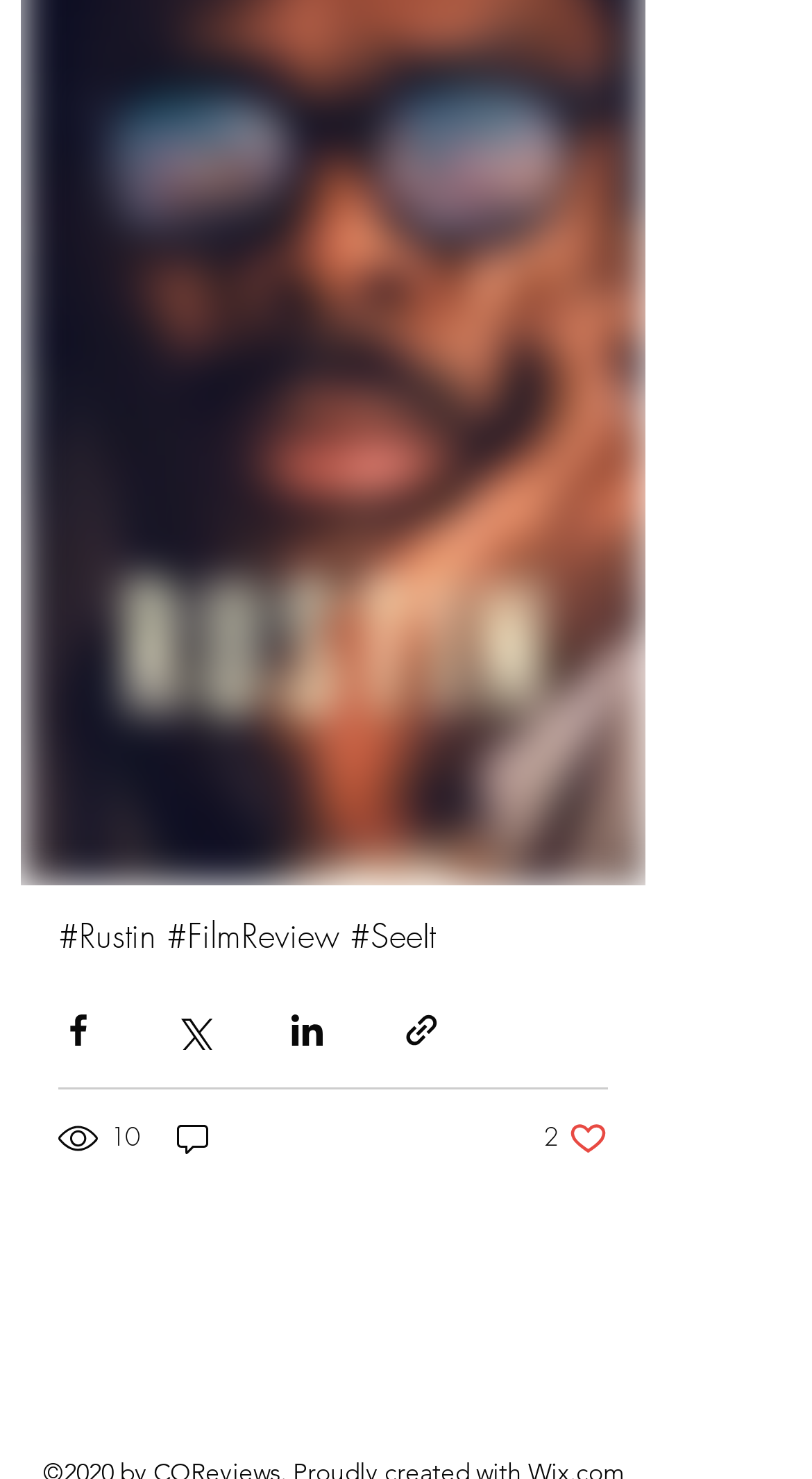Provide the bounding box coordinates for the UI element that is described by this text: "#Rustin". The coordinates should be in the form of four float numbers between 0 and 1: [left, top, right, bottom].

[0.072, 0.617, 0.192, 0.648]